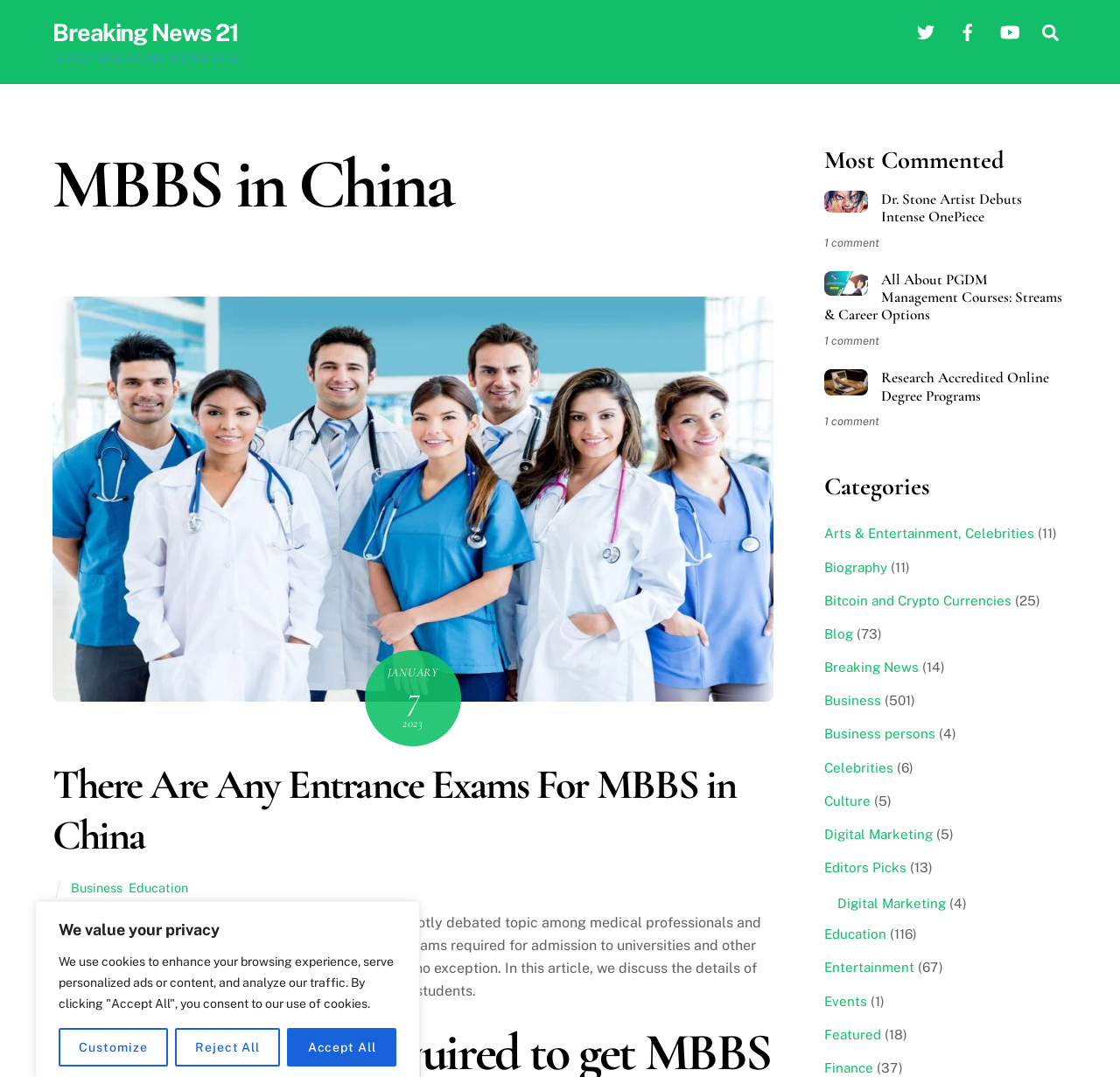How many social media links are provided on the webpage?
Look at the image and respond with a one-word or short-phrase answer.

3